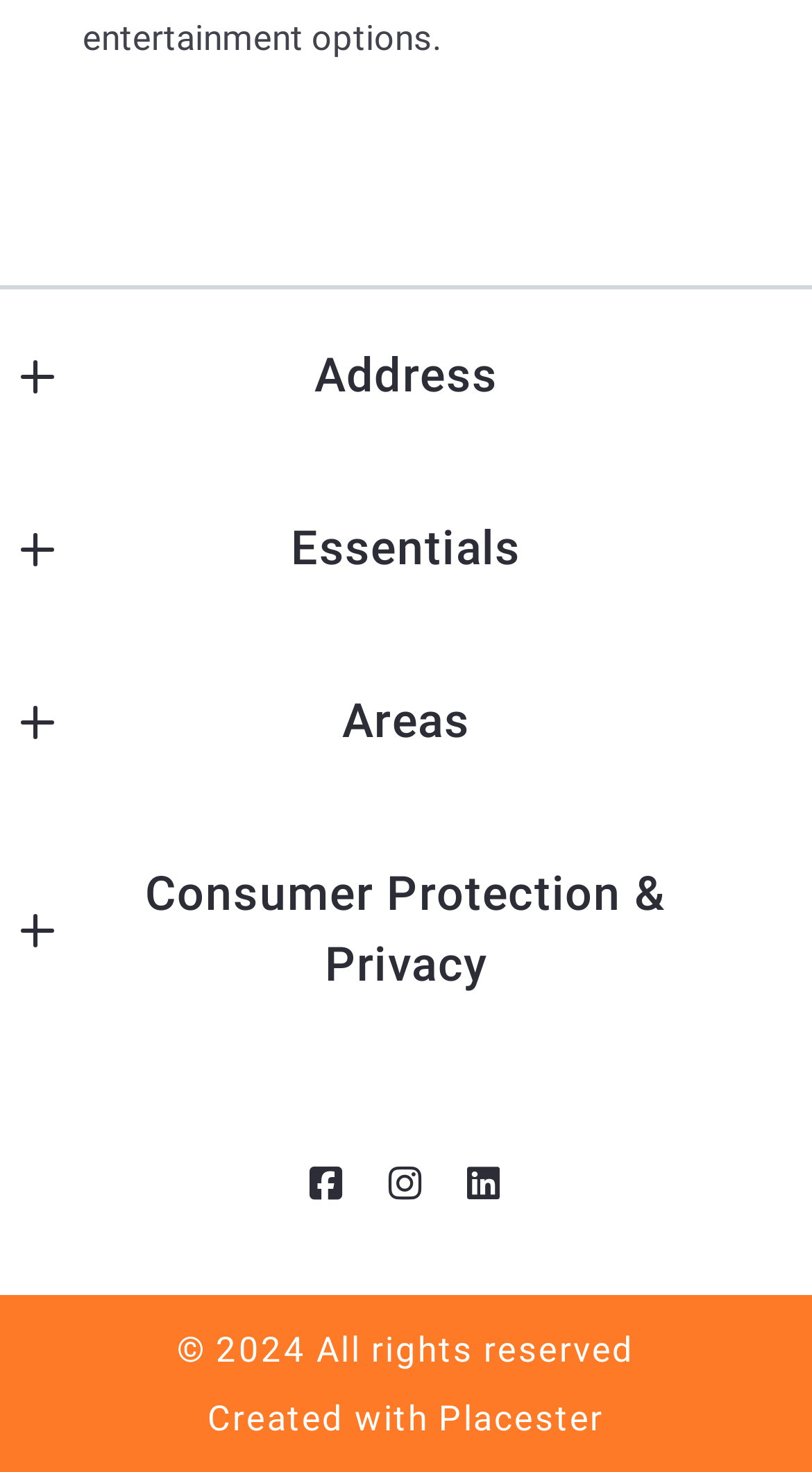Provide the bounding box coordinates of the area you need to click to execute the following instruction: "View company contact information".

[0.33, 0.446, 0.67, 0.474]